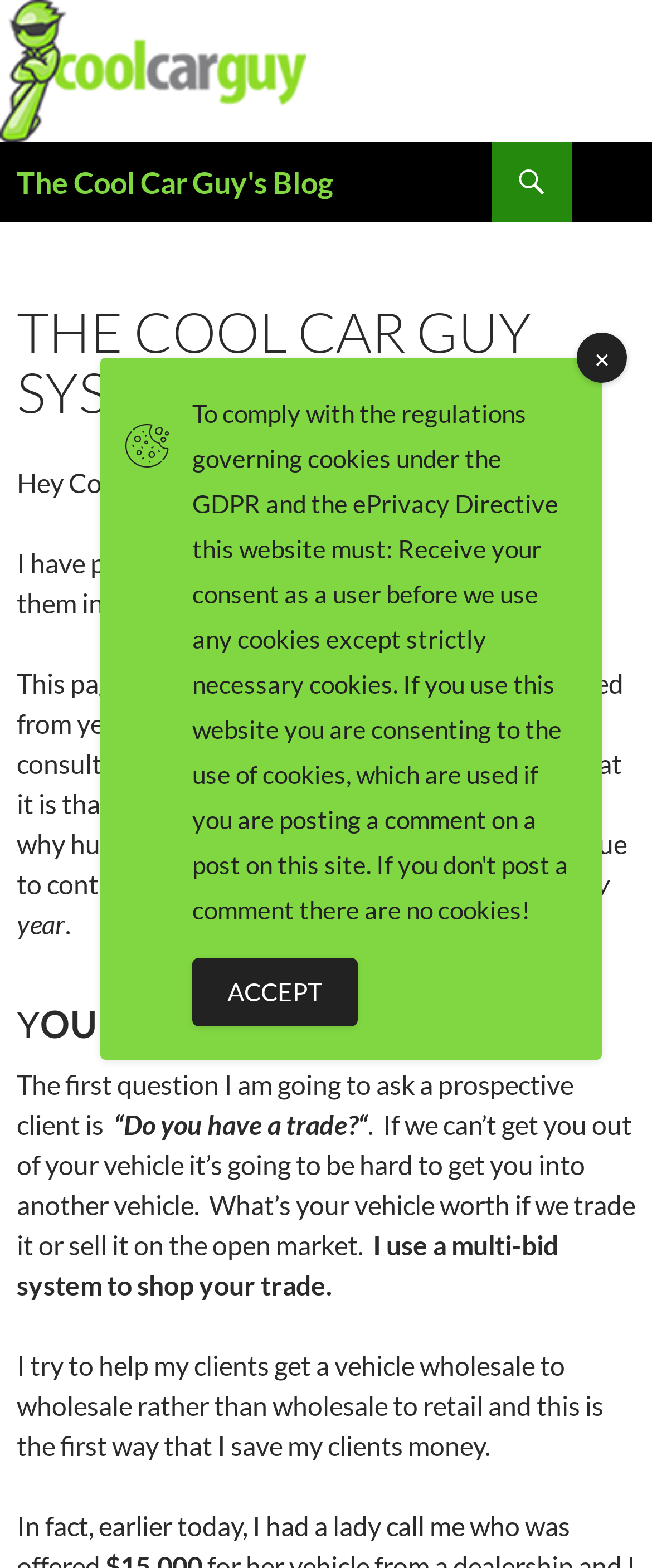For the following element description, predict the bounding box coordinates in the format (top-left x, top-left y, bottom-right x, bottom-right y). All values should be floating point numbers between 0 and 1. Description: The Cool Car Guy's Blog

[0.026, 0.091, 0.51, 0.142]